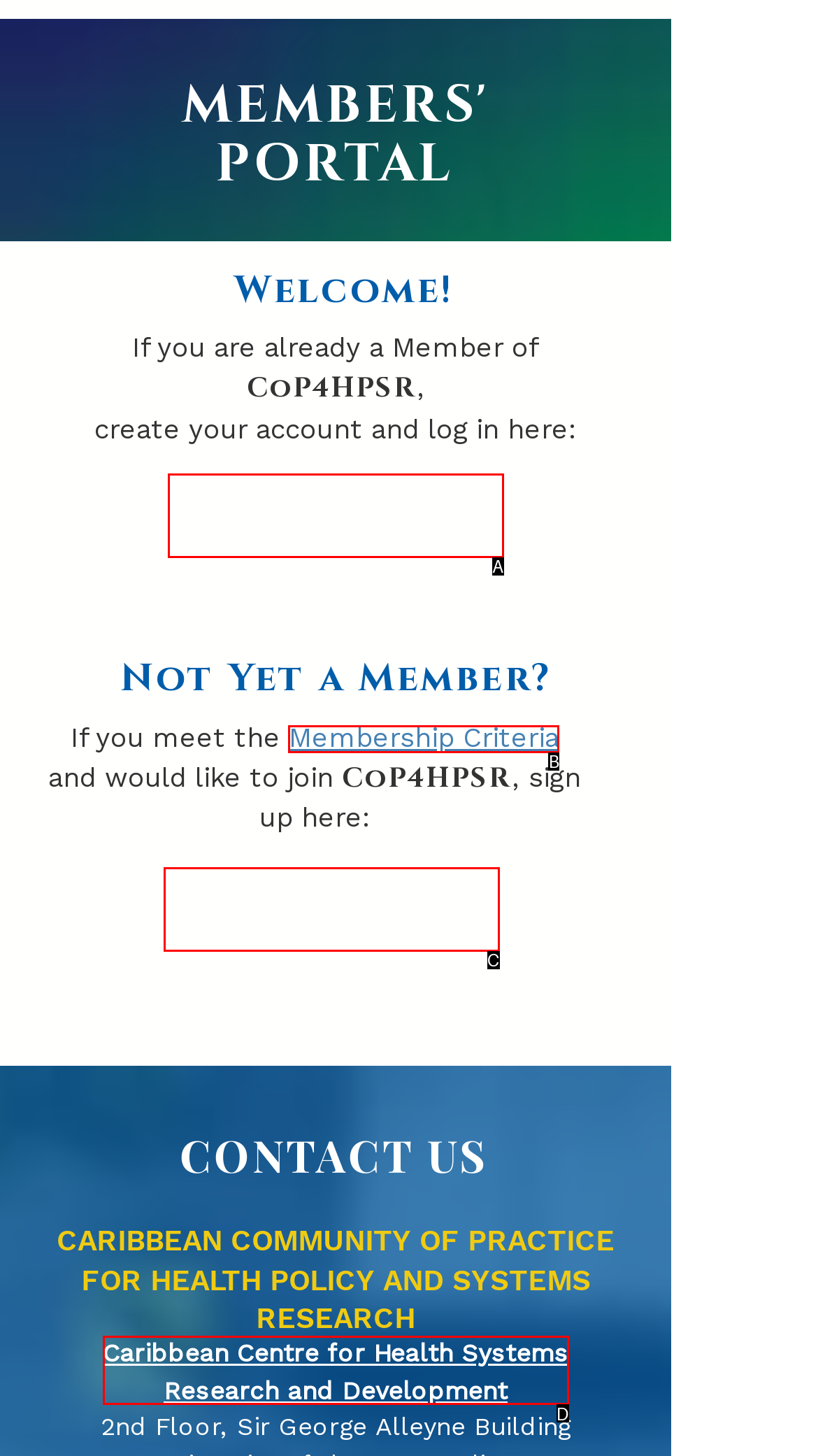From the provided options, which letter corresponds to the element described as: JOIN NOW
Answer with the letter only.

C